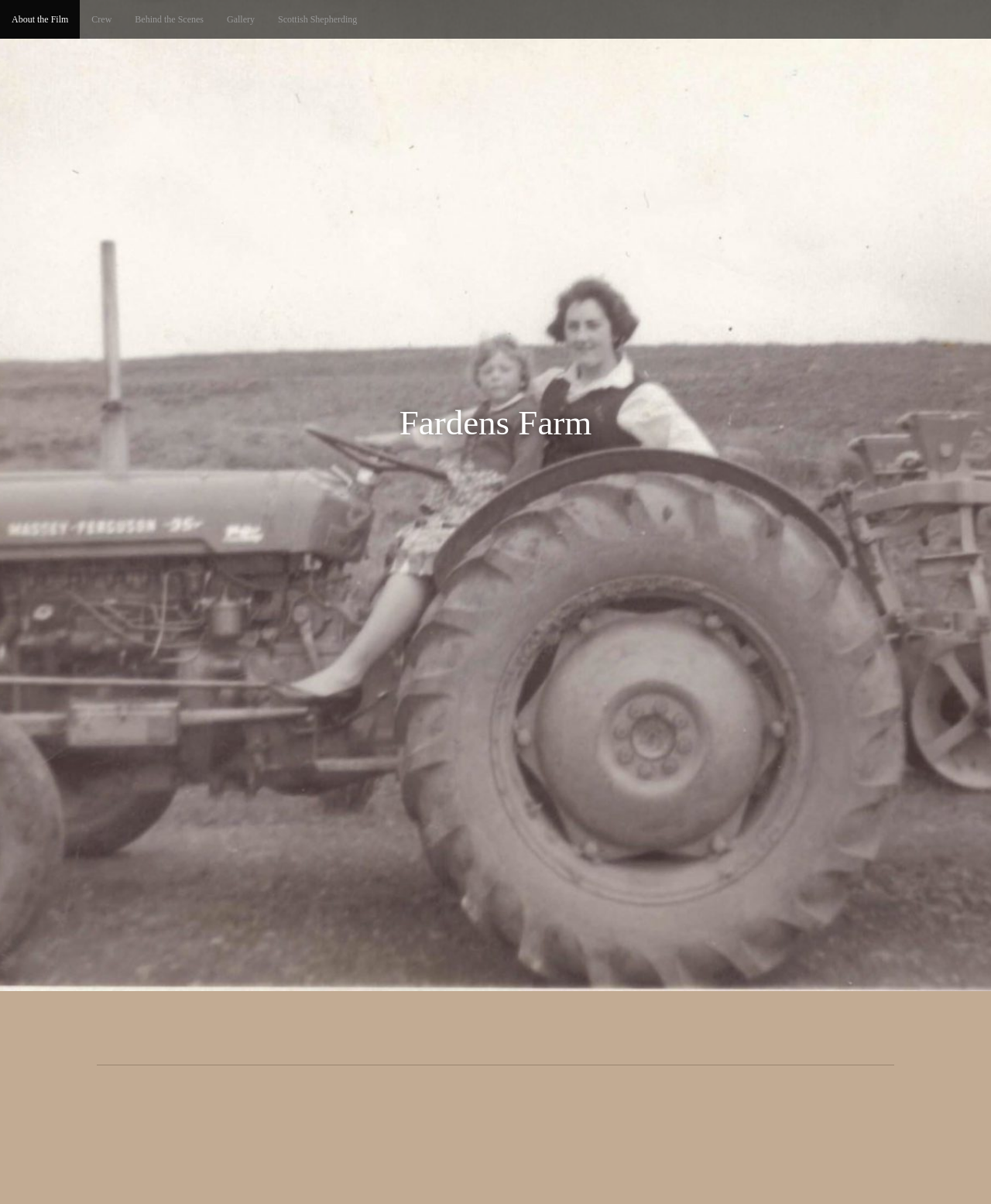Using the provided element description, identify the bounding box coordinates as (top-left x, top-left y, bottom-right x, bottom-right y). Ensure all values are between 0 and 1. Description: Scottish Shepherding

[0.269, 0.0, 0.372, 0.032]